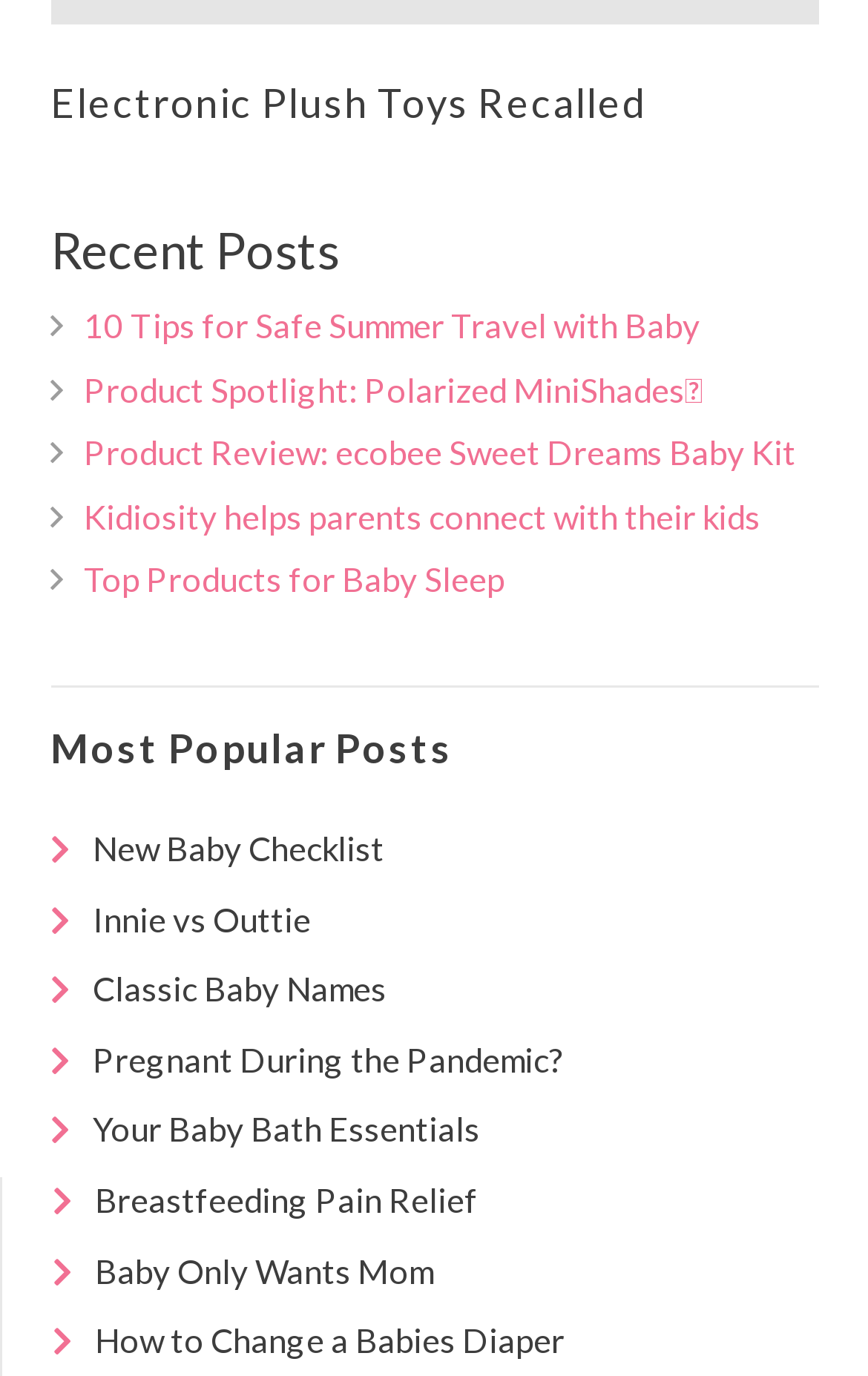Identify the bounding box coordinates of the HTML element based on this description: "Top Products for Baby Sleep".

[0.096, 0.406, 0.581, 0.435]